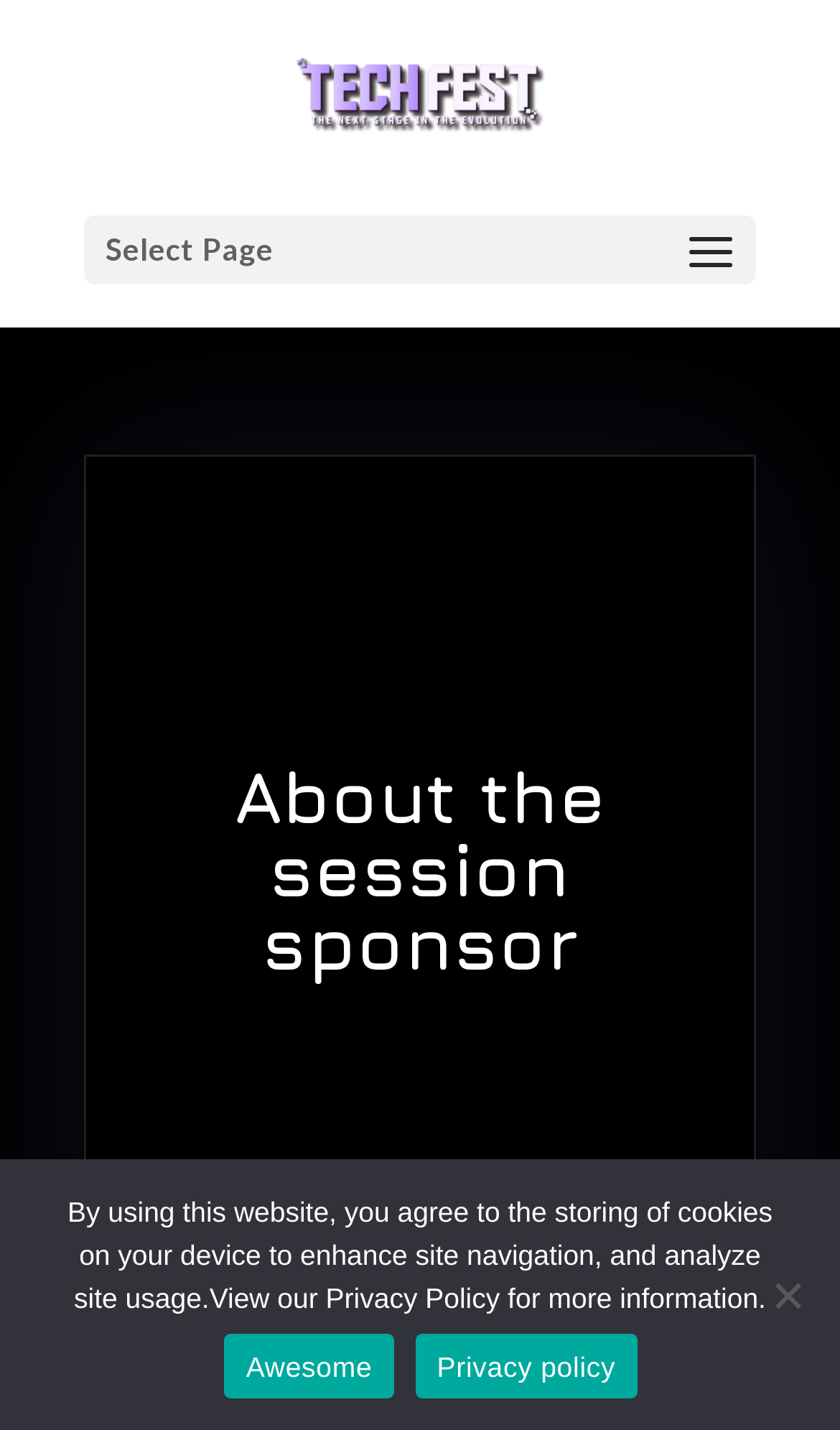Determine the bounding box coordinates (top-left x, top-left y, bottom-right x, bottom-right y) of the UI element described in the following text: alt="Insurtech Conference"

[0.327, 0.06, 0.673, 0.085]